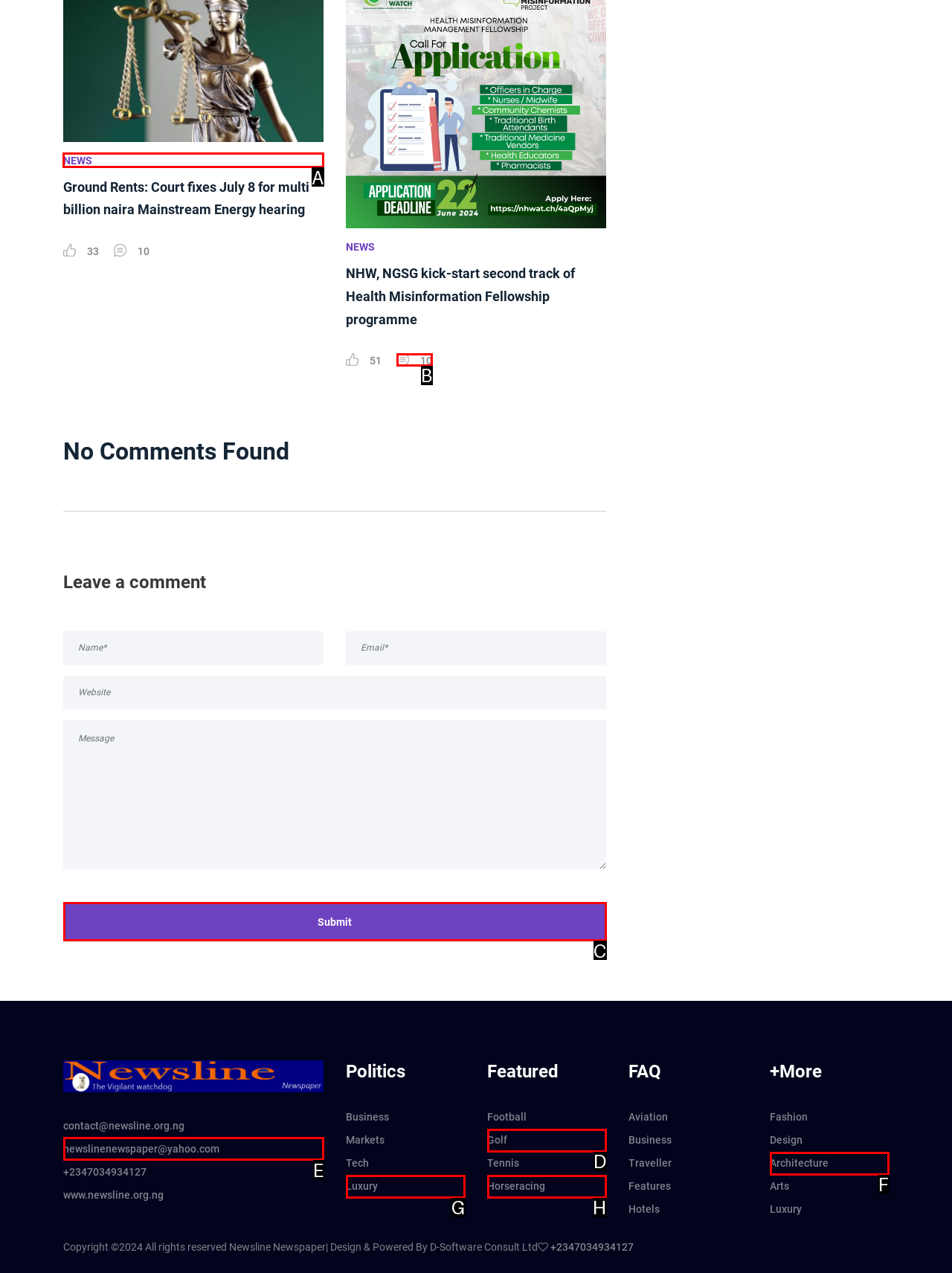Indicate which red-bounded element should be clicked to perform the task: Click on the NEWS link Answer with the letter of the correct option.

A